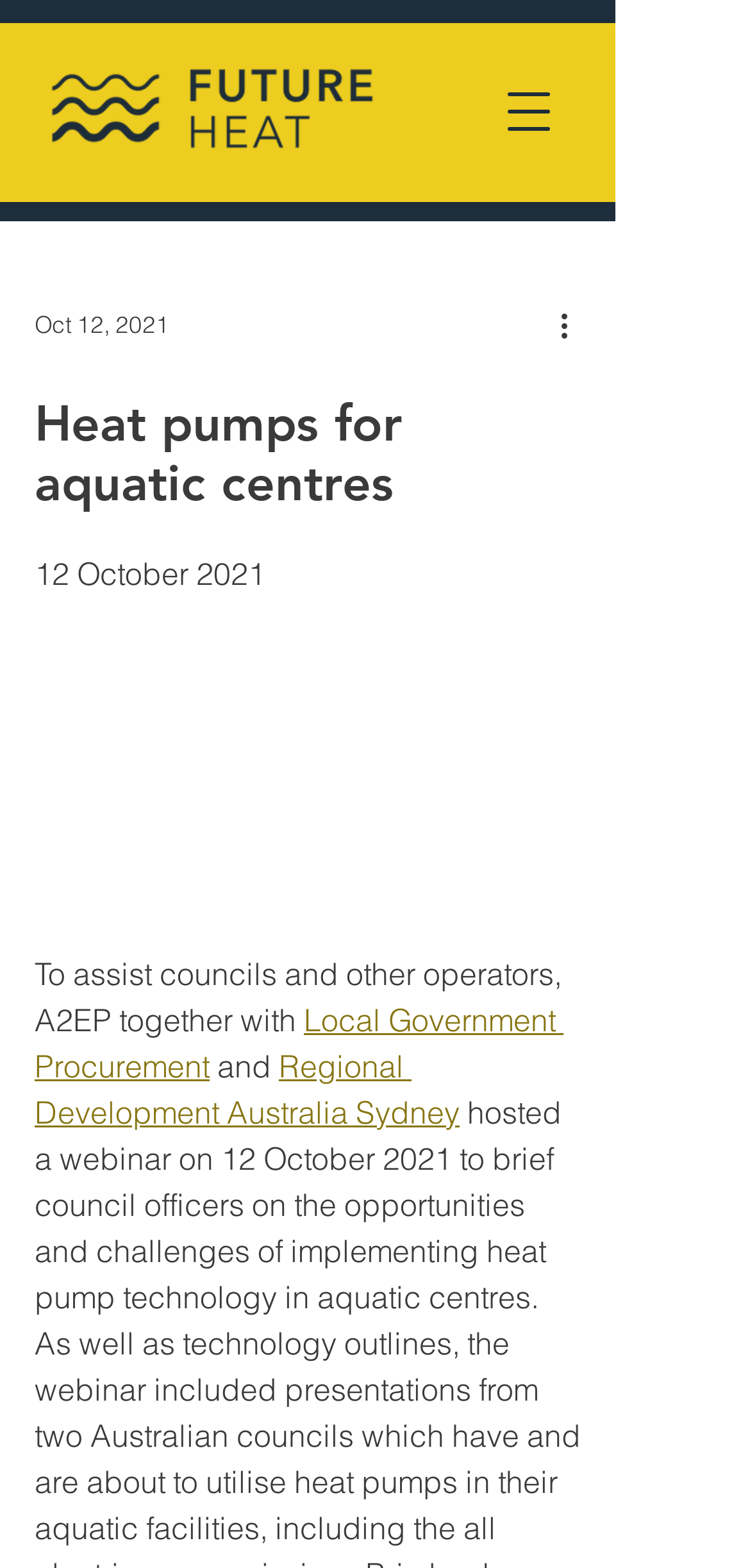What is the date of the webinar?
Using the image as a reference, answer the question with a short word or phrase.

Oct 12, 2021